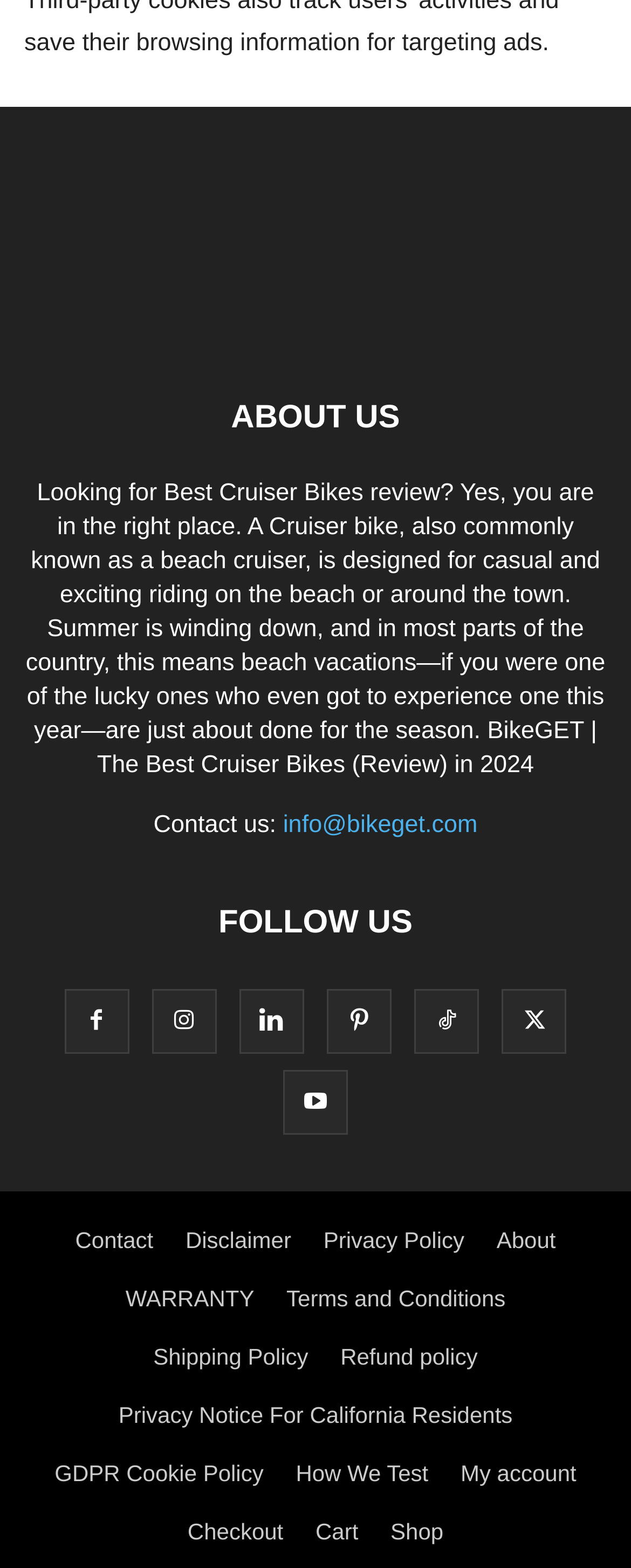Return the bounding box coordinates of the UI element that corresponds to this description: "GDPR Cookie Policy". The coordinates must be given as four float numbers in the range of 0 and 1, [left, top, right, bottom].

[0.087, 0.931, 0.418, 0.947]